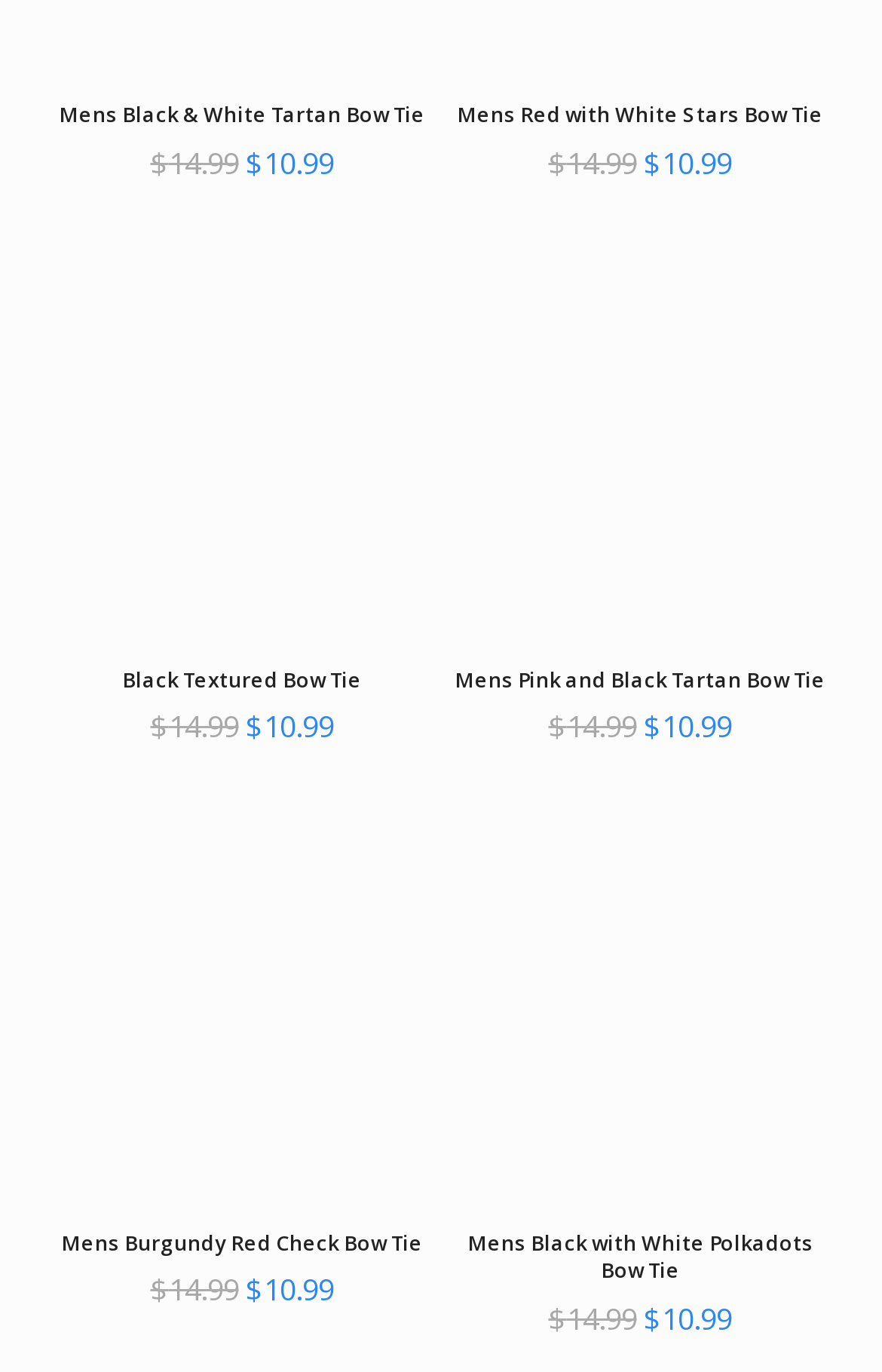Show me the bounding box coordinates of the clickable region to achieve the task as per the instruction: "View the price of 'Mens Red with White Stars Bow Tie'".

[0.729, 0.104, 0.829, 0.133]